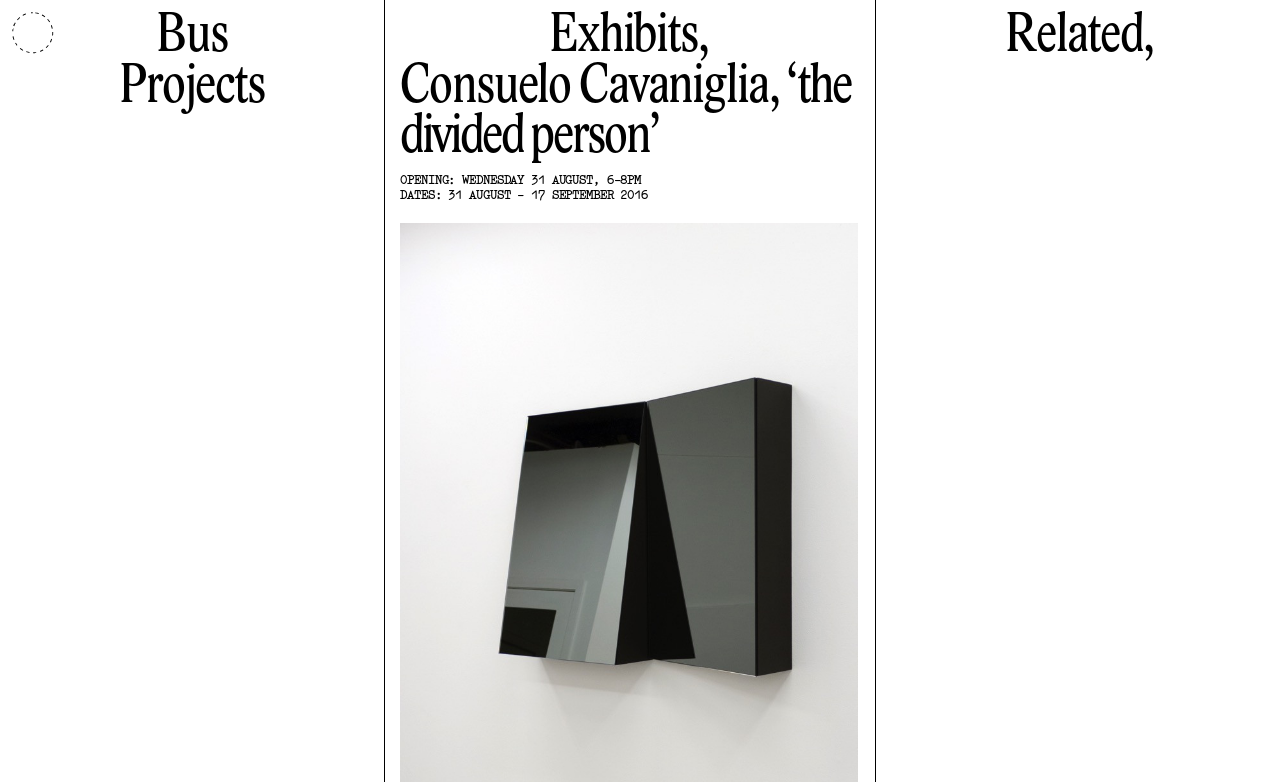Reply to the question with a single word or phrase:
What is the duration of the exhibit?

31 AUGUST - 17 SEPTEMBER 2016